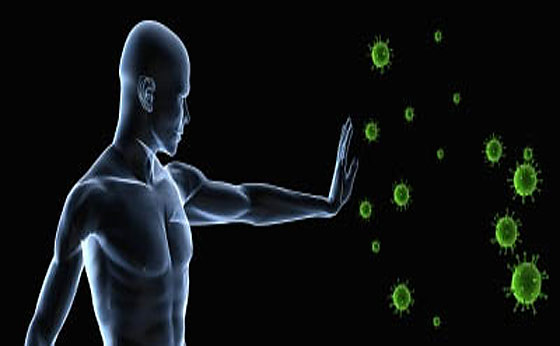What does the image convey?
Could you answer the question in a detailed manner, providing as much information as possible?

The image effectively conveys themes of health, resilience, and the natural ability of the immune system to combat illness, aligning with the article's focus on natural remedies to boost the immune system, which suggests that the image is meant to evoke feelings of wellness and strength.